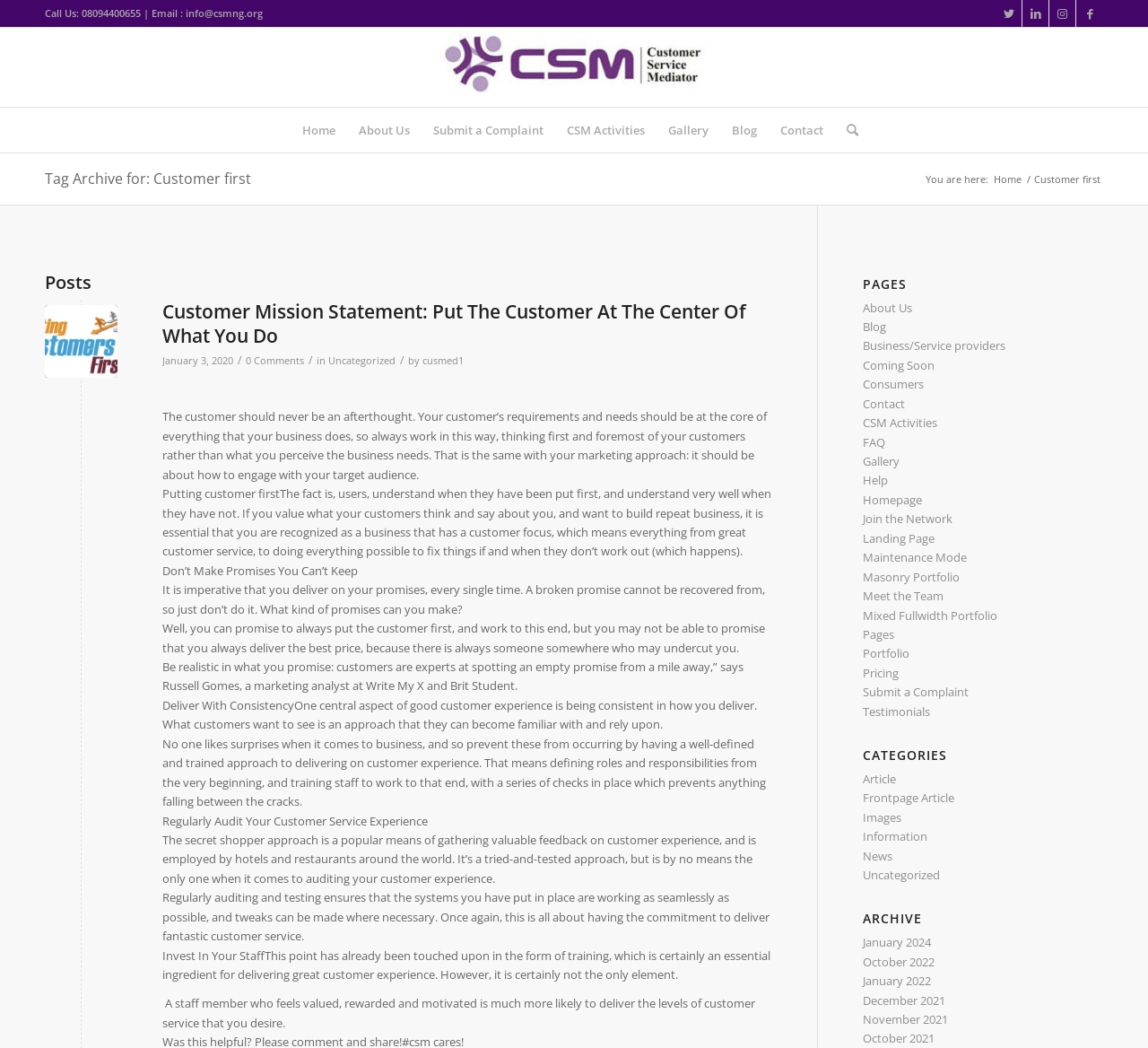Articulate a complete and detailed caption of the webpage elements.

This webpage is about Customer Service Mediator, with a focus on customer-centric approach. At the top, there are four social media links to Twitter, LinkedIn, Instagram, and Facebook. Below these links, there is a contact information section with a phone number and email address.

The main navigation menu is located on the left side of the page, with nine menu items: Home, About Us, Submit a Complaint, CSM Activities, Gallery, Blog, Contact, and Search. Each menu item has a corresponding link.

The main content area is divided into two sections. The top section has a heading "Tag Archive for: Customer first" and a link to the same title. Below this, there is a breadcrumb navigation section with links to Home and Customer first.

The main article section is titled "Customer Mission Statement: Put The Customer At The Center Of What You Do". The article discusses the importance of prioritizing customer needs and provides several tips on how to achieve this, including delivering on promises, being consistent, regularly auditing customer service, and investing in staff. The article is divided into several sections with headings and includes quotes from a marketing analyst.

On the right side of the page, there is a section titled "PAGES" with 19 links to various pages, including About Us, Blog, Contact, and FAQ.

Overall, the webpage has a clean and organized layout, with a focus on providing information and resources related to customer service and customer-centric approach.